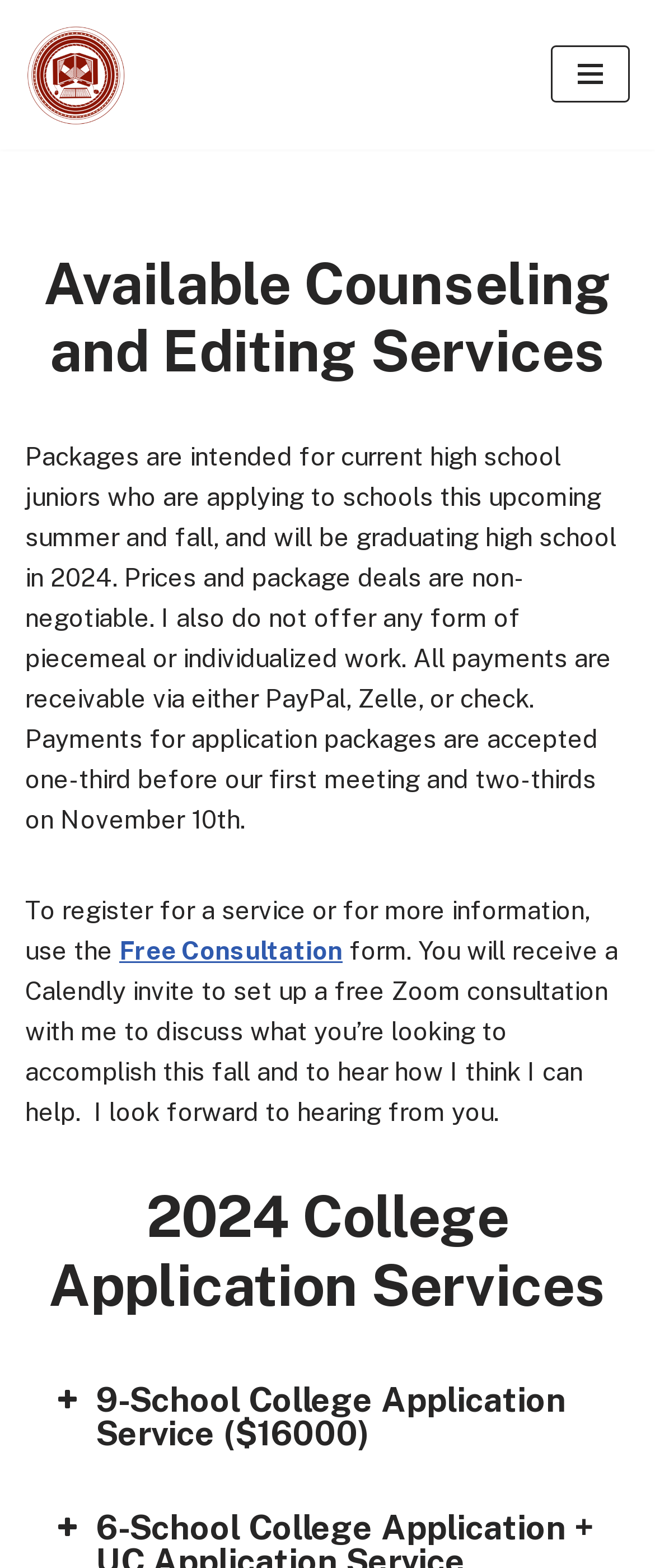What is the logo of College With Mattie? Please answer the question using a single word or phrase based on the image.

College With Mattie logo